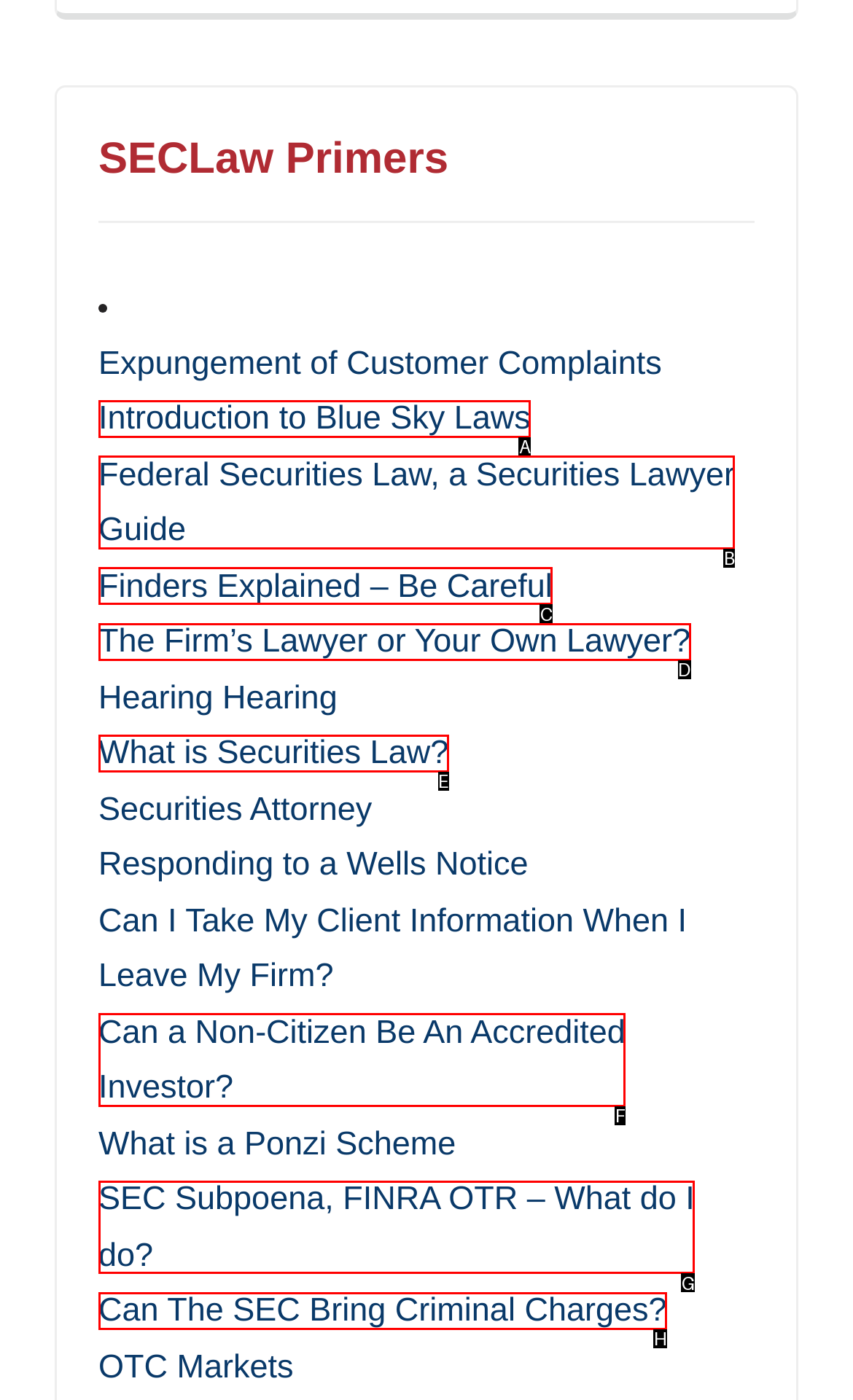Determine which HTML element best suits the description: Introduction to Blue Sky Laws. Reply with the letter of the matching option.

A